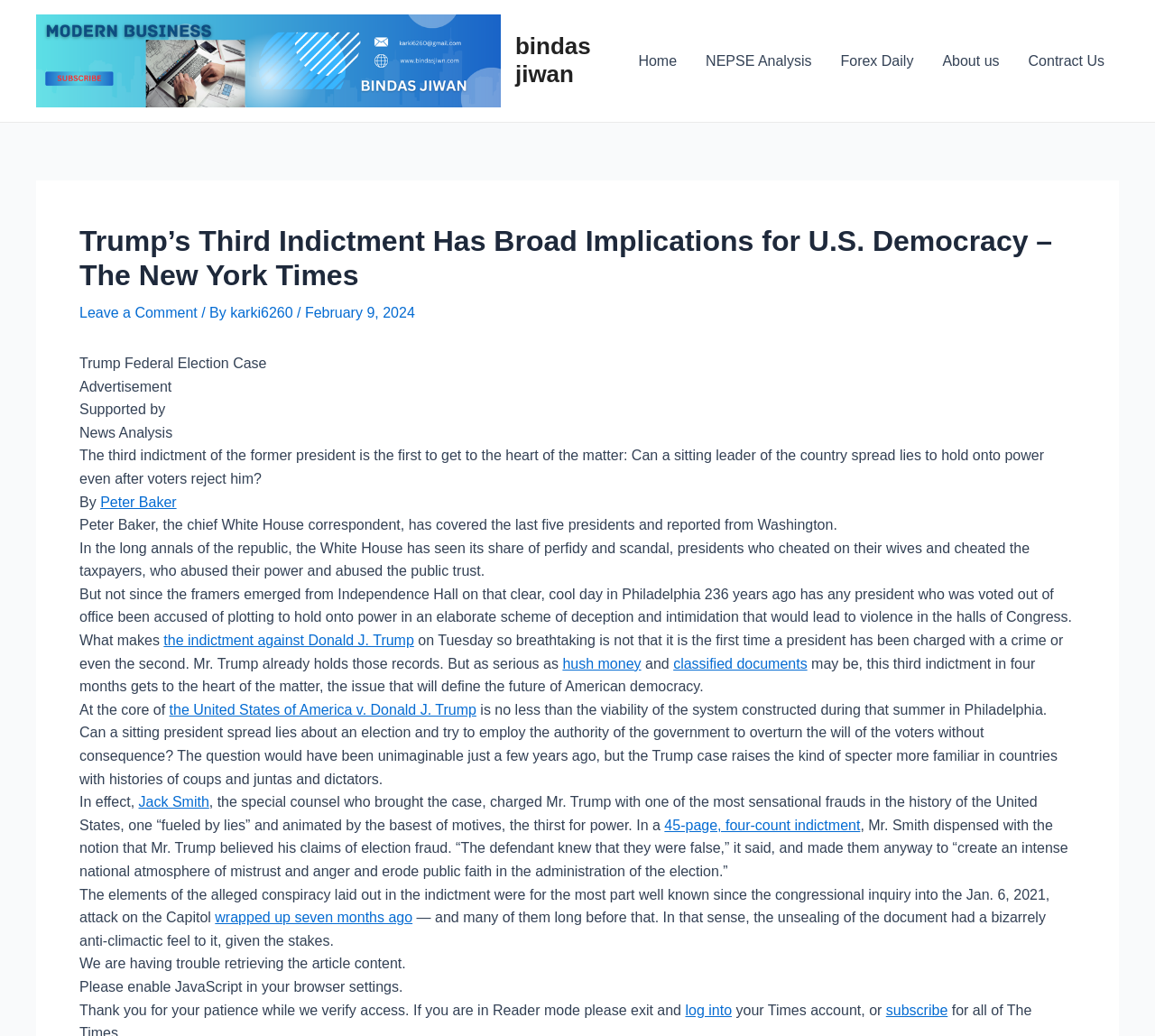Find the bounding box coordinates of the element you need to click on to perform this action: 'Click on the 'Home' link'. The coordinates should be represented by four float values between 0 and 1, in the format [left, top, right, bottom].

[0.54, 0.028, 0.598, 0.09]